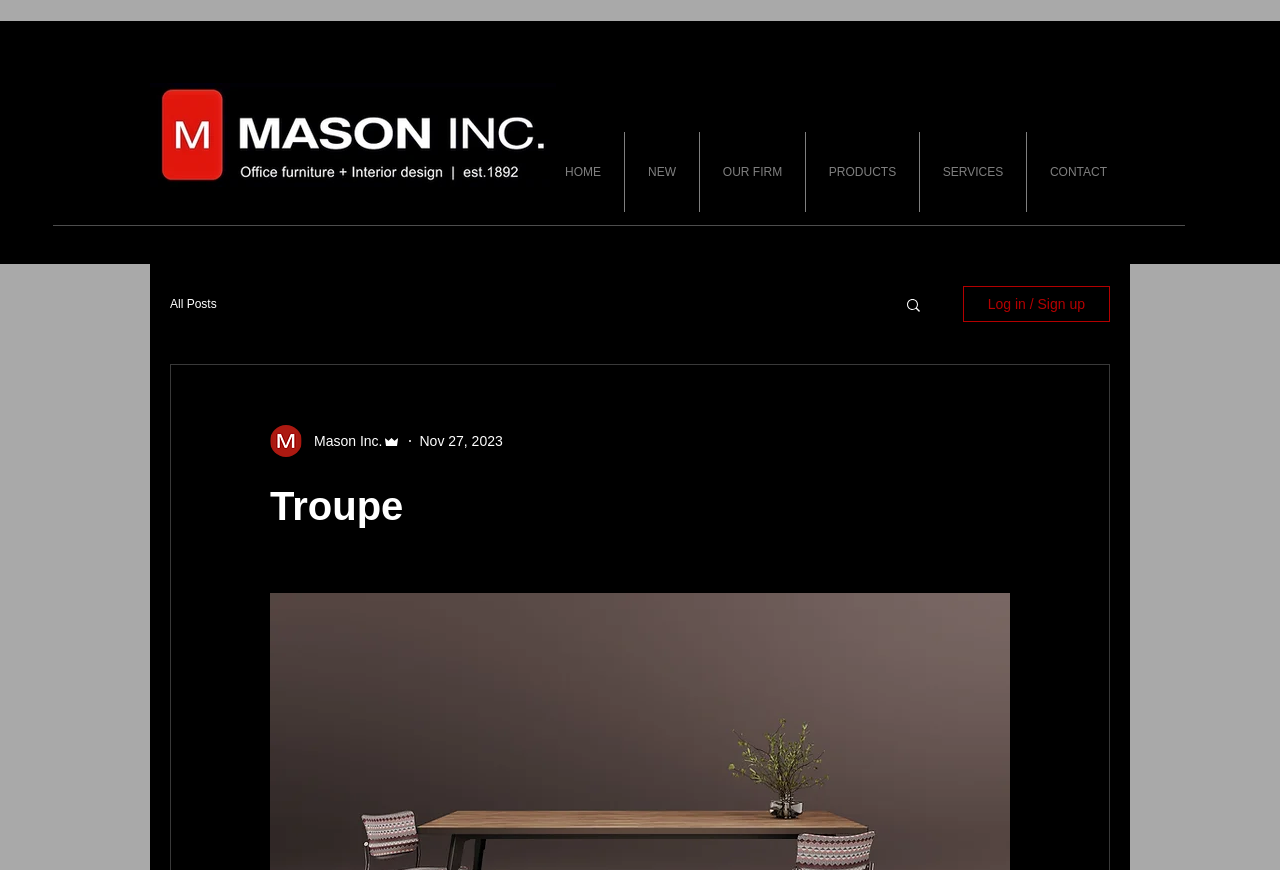Could you please study the image and provide a detailed answer to the question:
What is the purpose of the button with a search icon?

I found a button element with an image of a search icon, which suggests that its purpose is to initiate a search function.